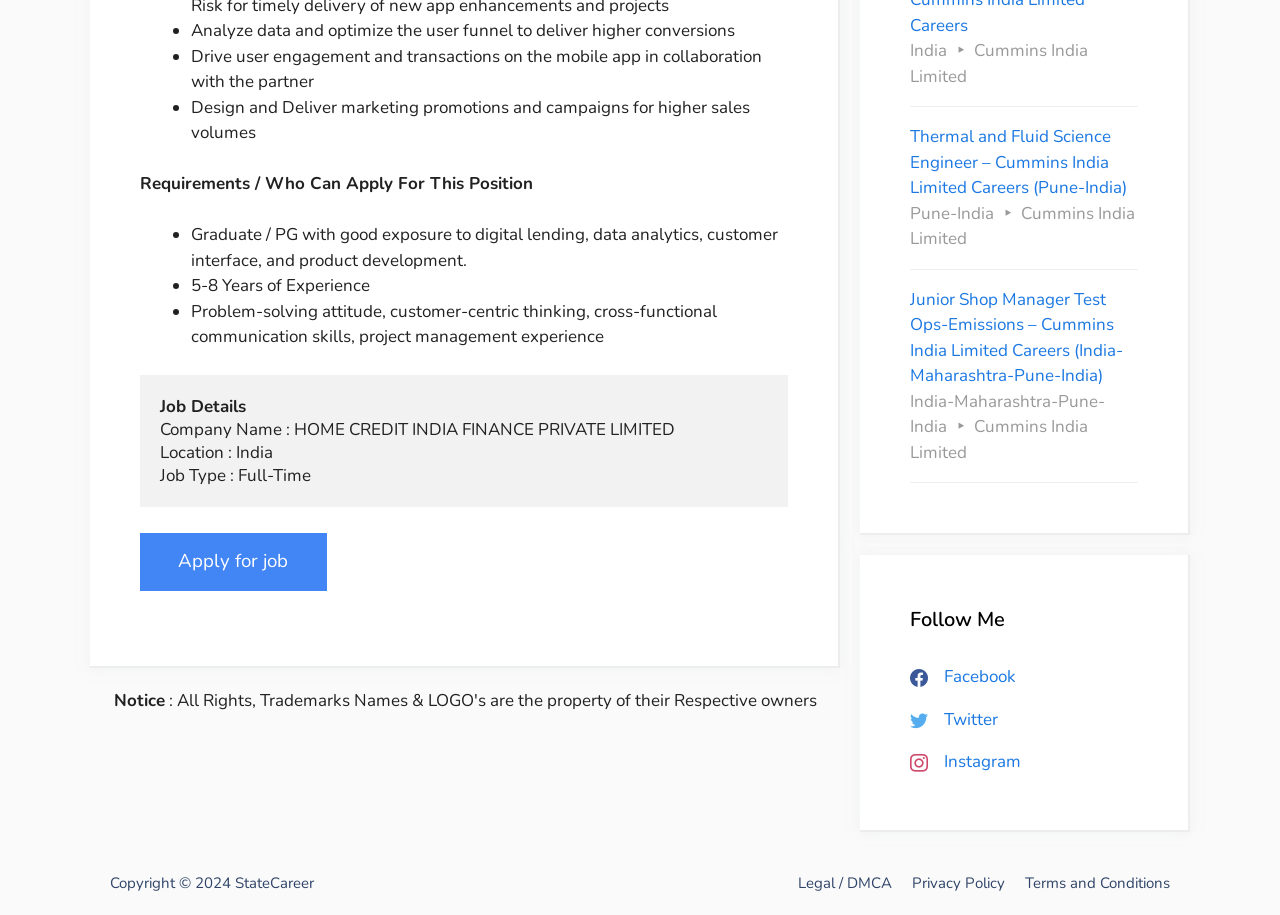Locate the bounding box coordinates of the clickable area needed to fulfill the instruction: "Follow the link to Cummins India Limited Careers".

[0.711, 0.295, 0.889, 0.527]